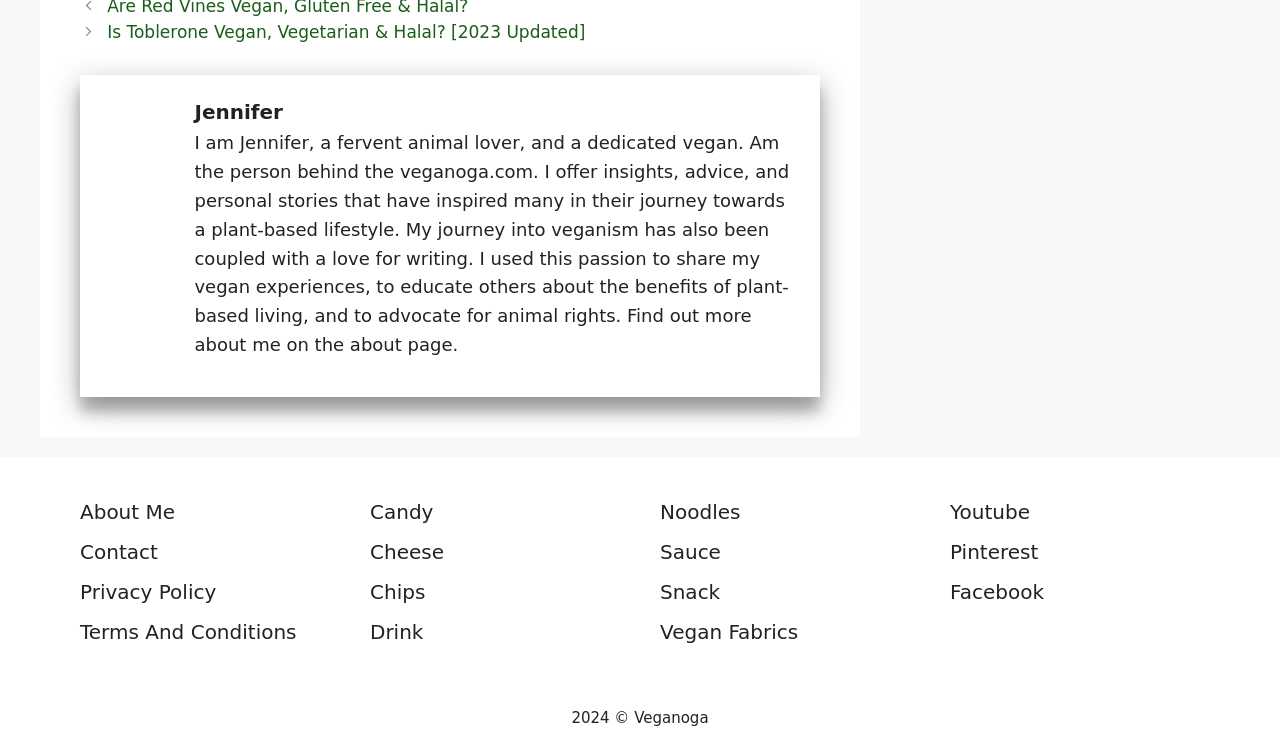Give a concise answer of one word or phrase to the question: 
What social media platforms is the website owner active on?

Youtube, Pinterest, Facebook